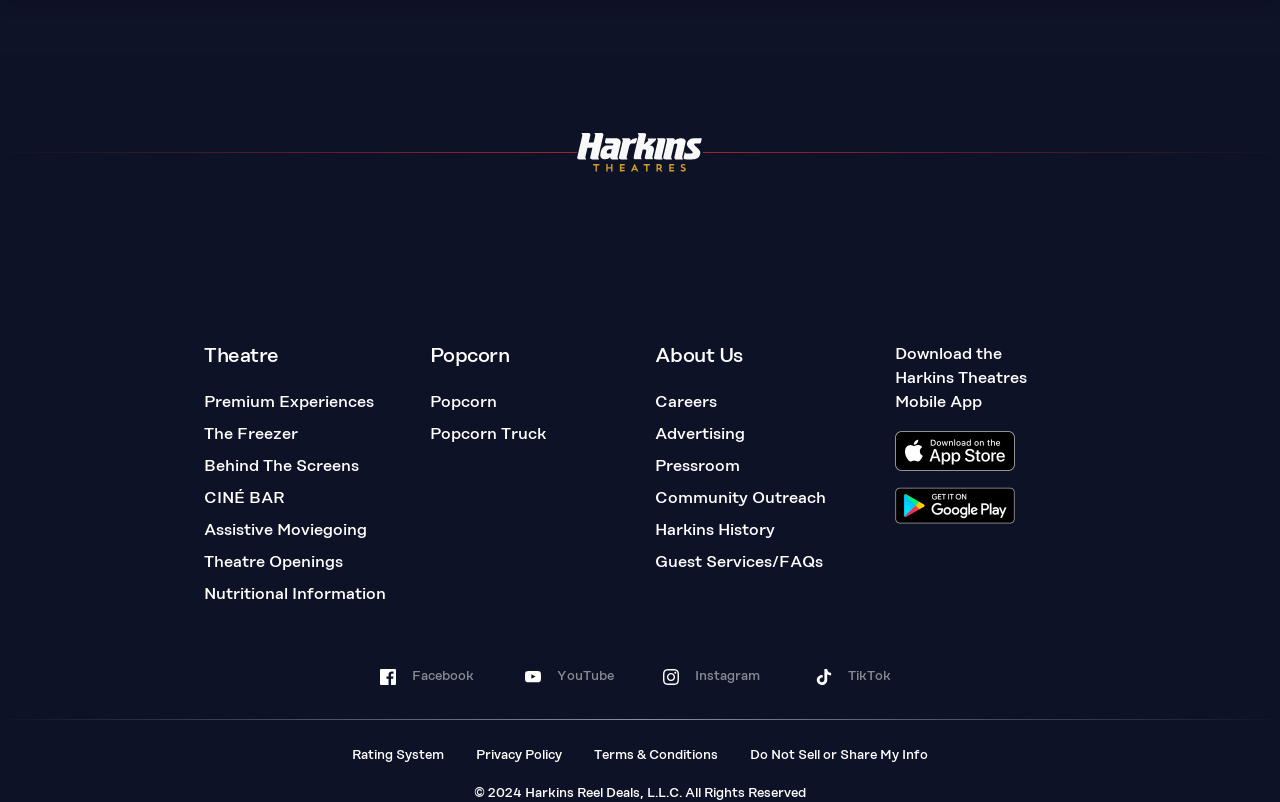What is the purpose of the 'Download the Harkins Theatres Mobile App' section?
Answer the question in a detailed and comprehensive manner.

The purpose of the 'Download the Harkins Theatres Mobile App' section is to provide users with a way to download the app, as indicated by the links to the iOS and Android app stores.